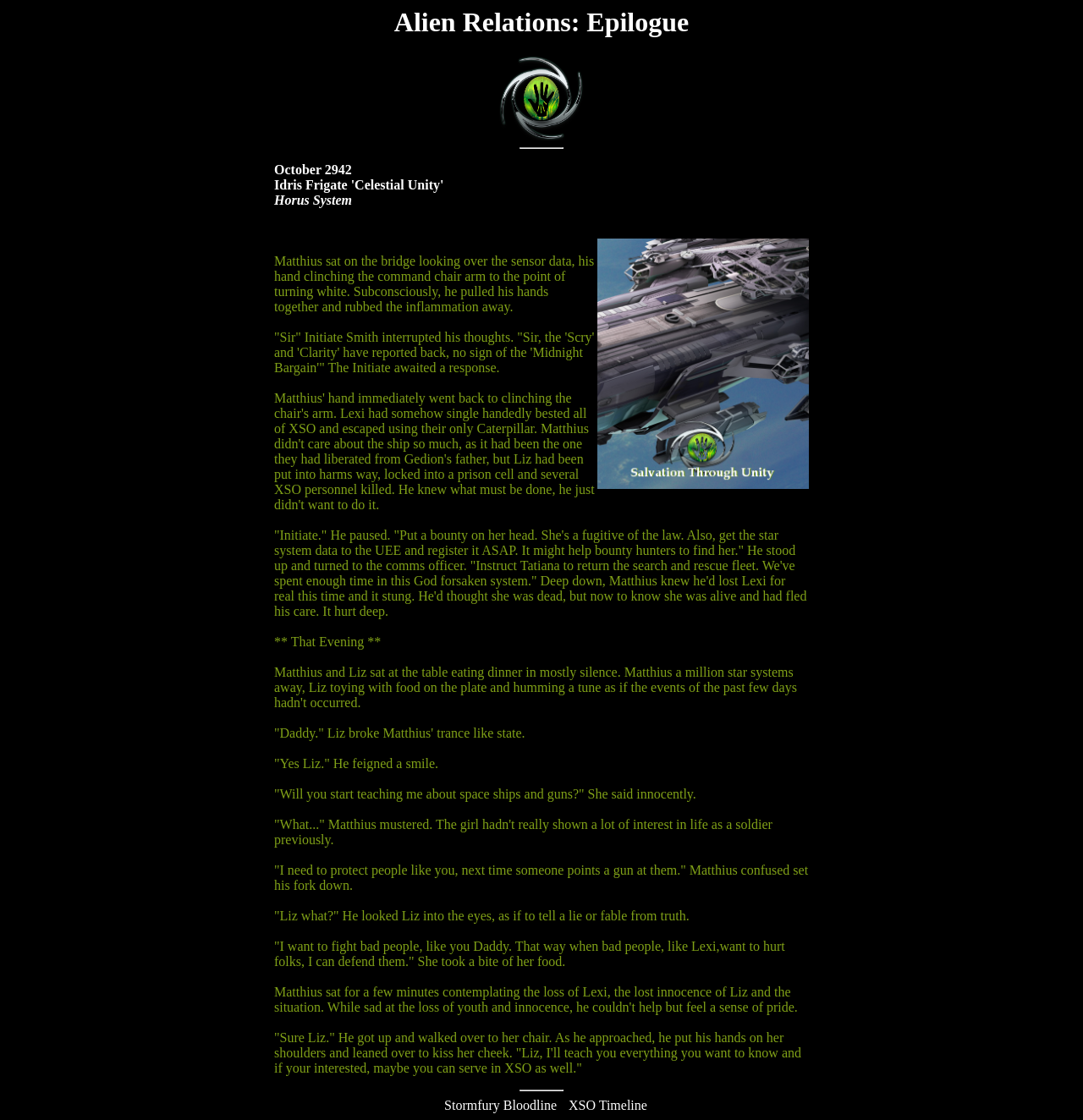Please examine the image and provide a detailed answer to the question: What is the name of the system?

I found this information in the StaticText element with the text 'Horus System'.